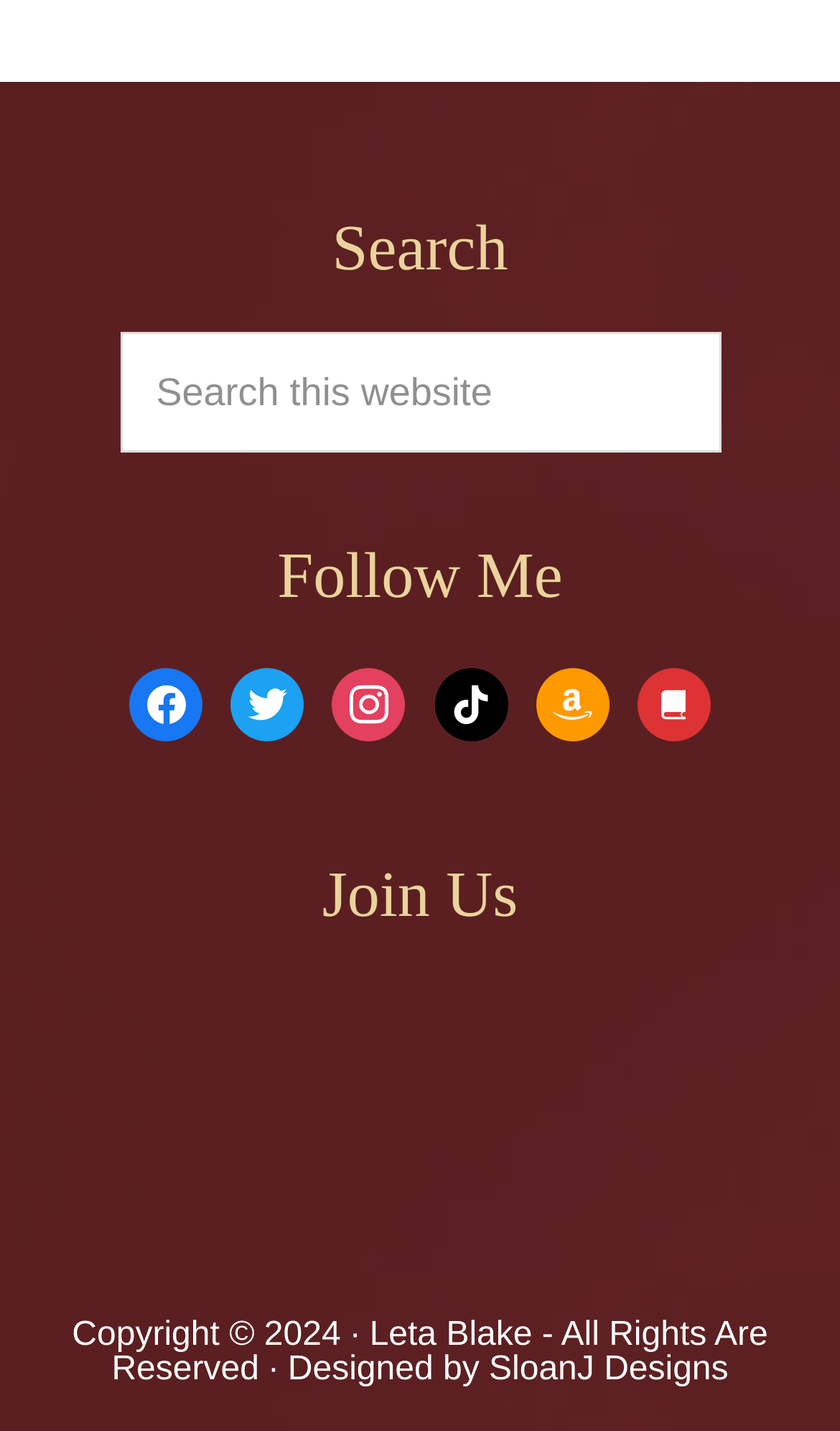Identify the bounding box coordinates of the region I need to click to complete this instruction: "Join the community".

[0.142, 0.77, 0.858, 0.8]